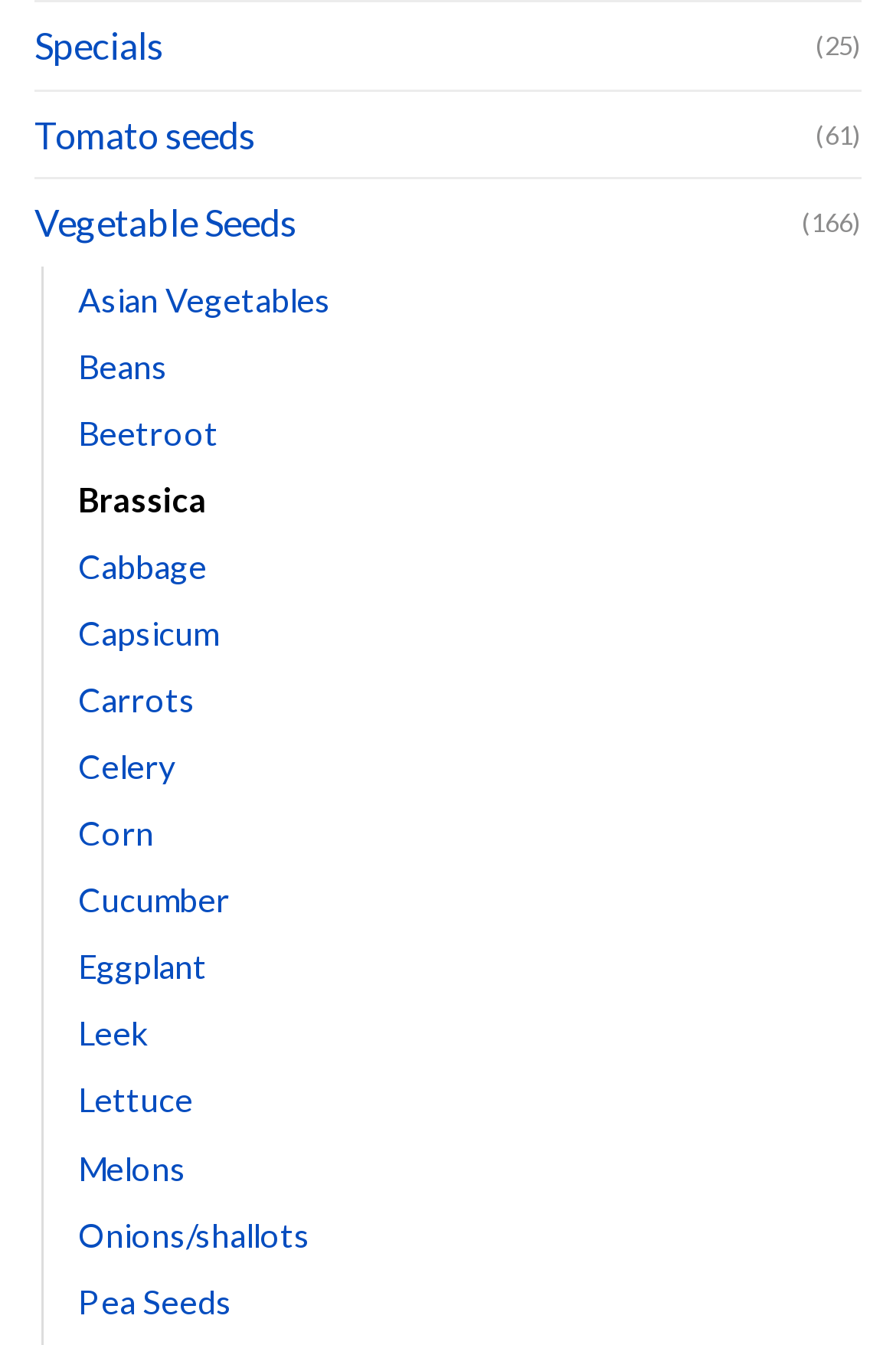Please find the bounding box coordinates of the section that needs to be clicked to achieve this instruction: "Explore Vegetable Seeds".

[0.038, 0.134, 0.895, 0.198]